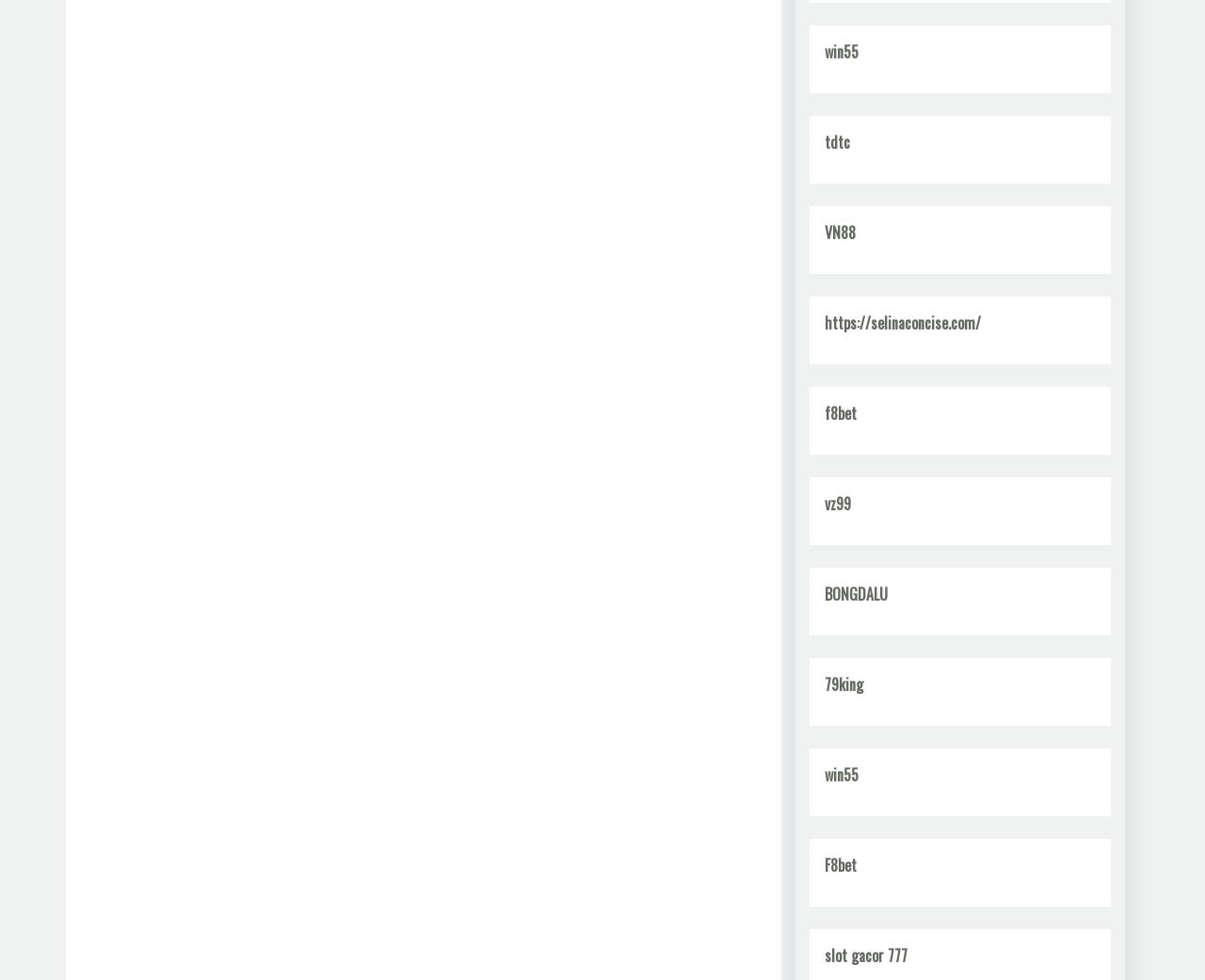What is the text of the first link below the navigation section?
Please elaborate on the answer to the question with detailed information.

The first link below the navigation section has the text 'win55', which is located at coordinates [0.684, 0.042, 0.713, 0.065]. This link is one of the 9 links listed in a column below the navigation section.